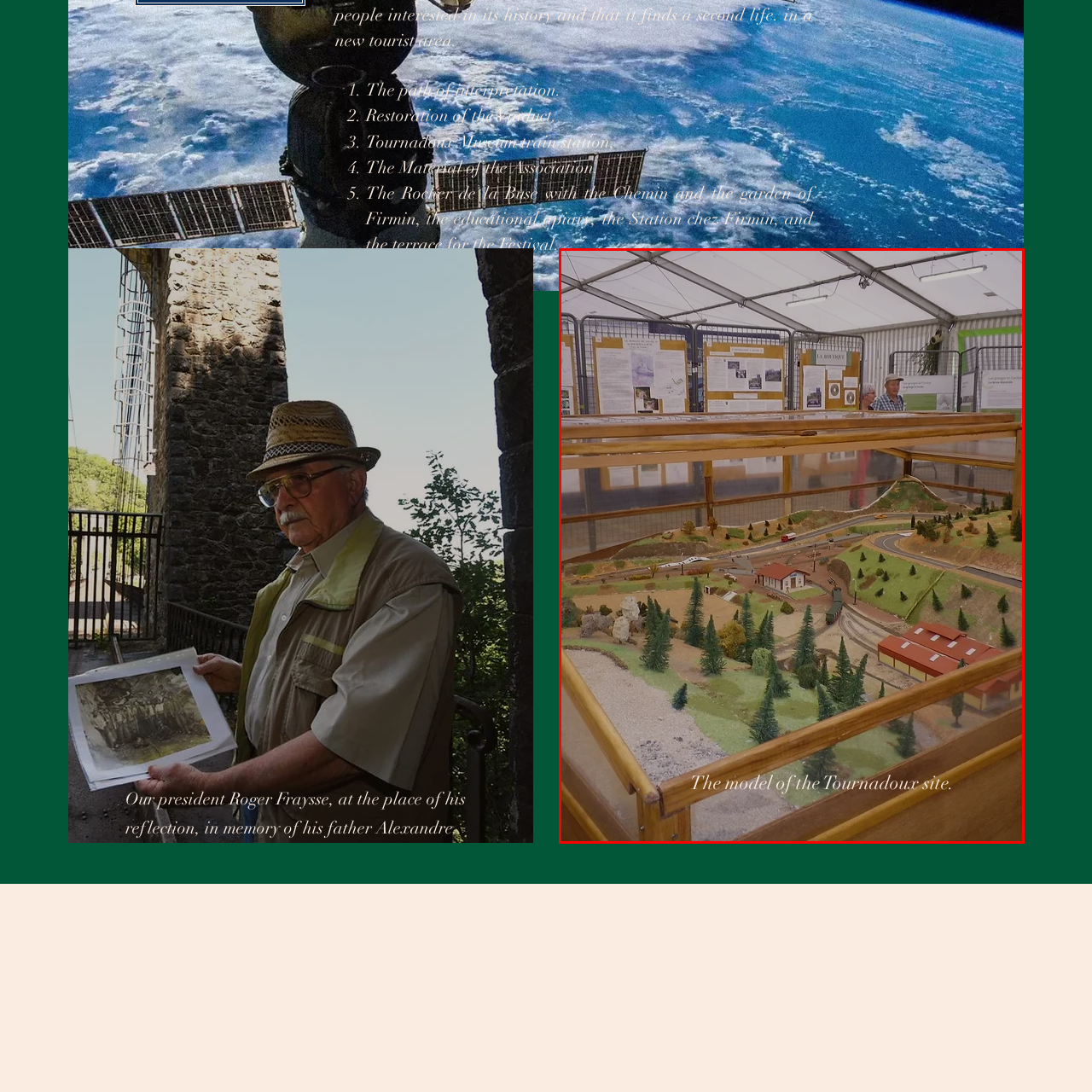Pay special attention to the segment of the image inside the red box and offer a detailed answer to the question that follows, based on what you see: What is the person in the background doing?

The person in the background of the image is visible and seemingly engaged in observing or discussing the exhibit, adding a sense of life to the scene and suggesting that the display is interactive and open to interpretation.